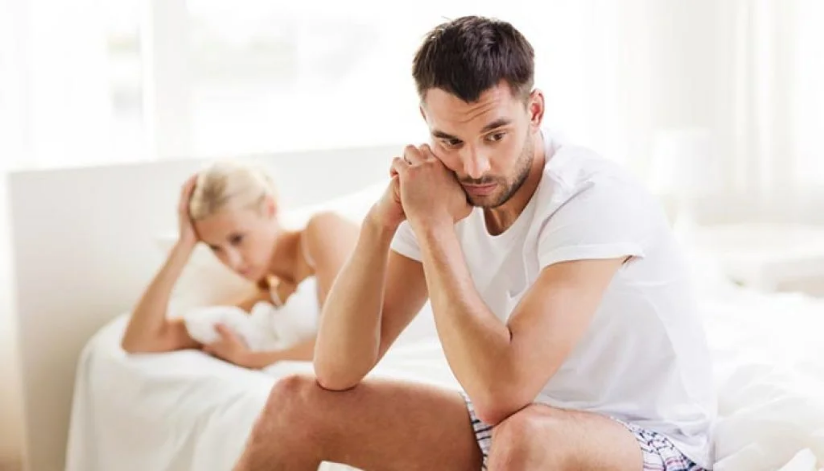Create a detailed narrative that captures the essence of the image.

The image depicts a somber moment between a couple, highlighting the emotional strain often associated with erectile dysfunction. The man sits on the edge of the bed, his expression one of deep concern and contemplation, reflecting on the challenges posed by this intimate issue. He wears a simple white t-shirt, emphasizing his vulnerability in this situation. In the background, a woman appears distressed, resting her head on her hand as she contemplates her own thoughts, illustrating the silent struggle that can exist in relationships affected by such difficulties. The soft lighting and neutral tones of the room create an atmosphere of intimacy and tension, underscoring the complex emotions tied to sexual health and relational dynamics. This imagery resonates with the broader theme discussed in the article, "Could Your Life Be Saved by Treating Erectile Dysfunction?" which explores the impact of erectile dysfunction on relationships and offers insights into potential treatment options.